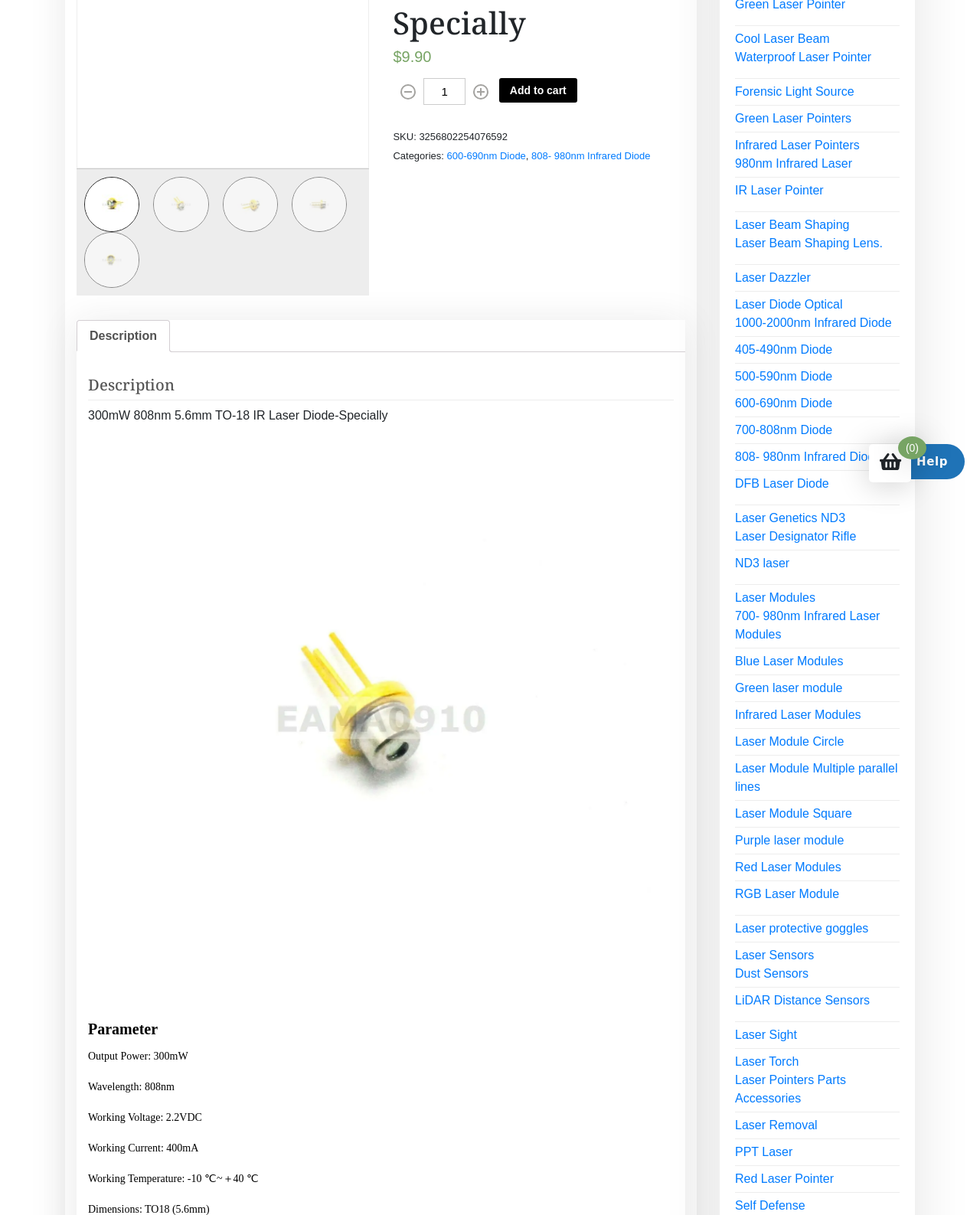From the element description Description, predict the bounding box coordinates of the UI element. The coordinates must be specified in the format (top-left x, top-left y, bottom-right x, bottom-right y) and should be within the 0 to 1 range.

[0.091, 0.264, 0.16, 0.289]